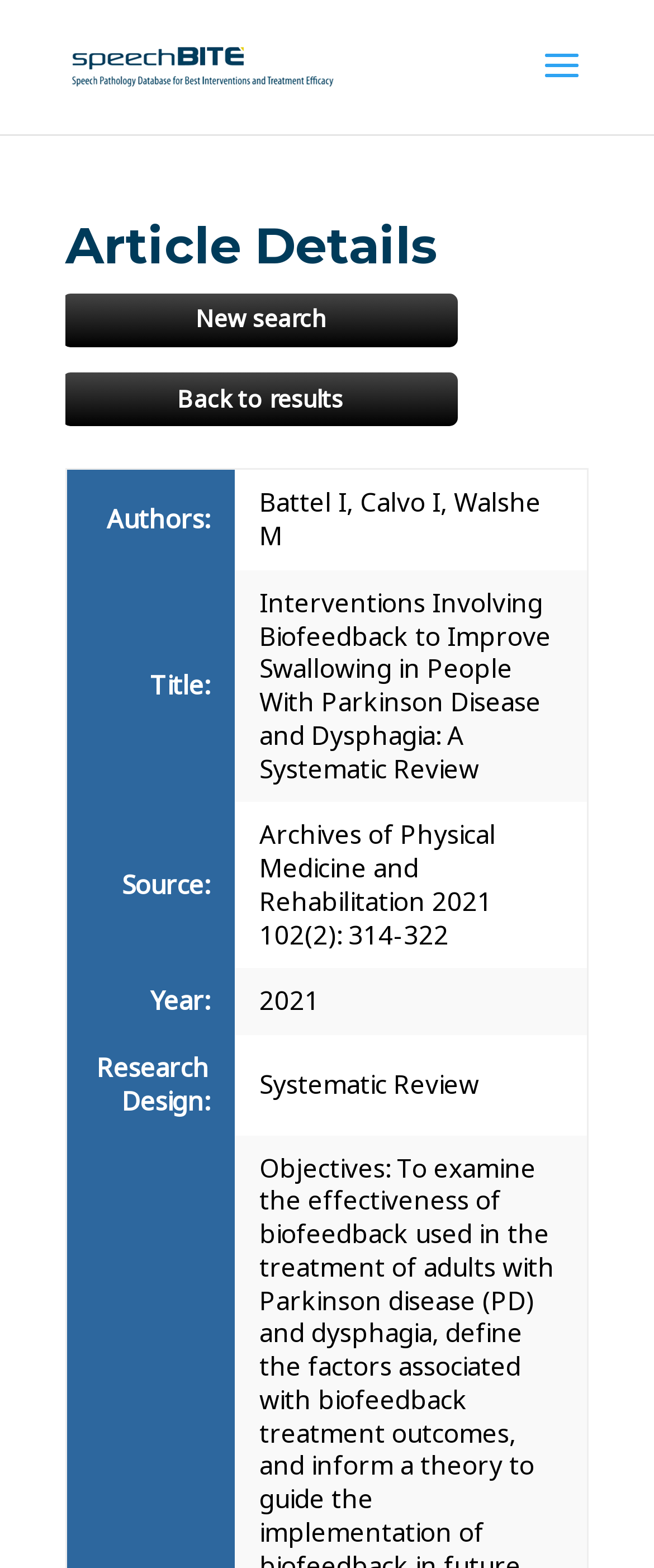Identify the bounding box coordinates of the HTML element based on this description: "Back to results".

[0.095, 0.238, 0.7, 0.272]